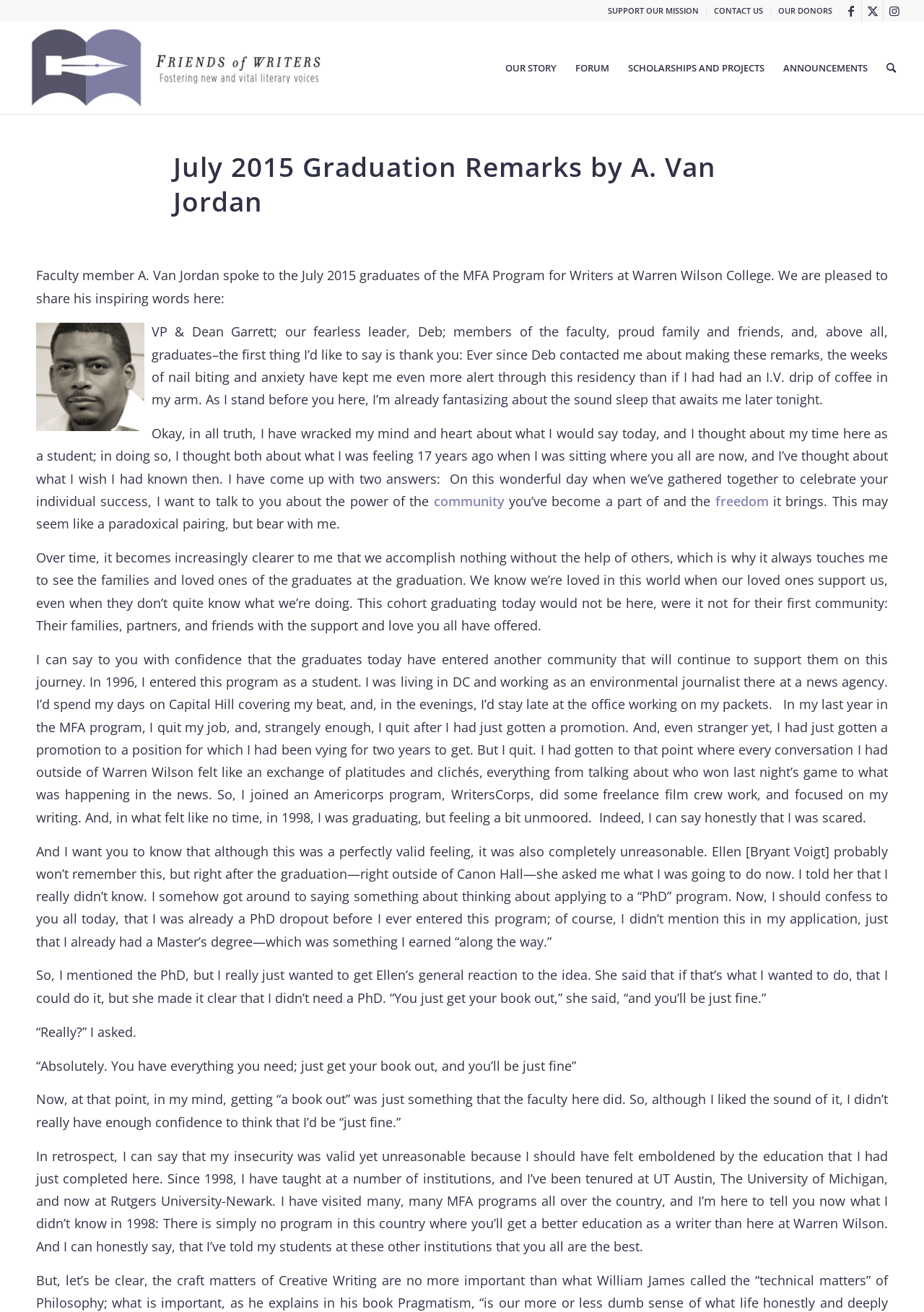What is the speaker's tone in the speech?
Offer a detailed and exhaustive answer to the question.

The speaker's tone in the speech is reflective and encouraging, as he shares his personal experiences and offers words of wisdom to the graduates, with a tone that is both nostalgic and motivational.